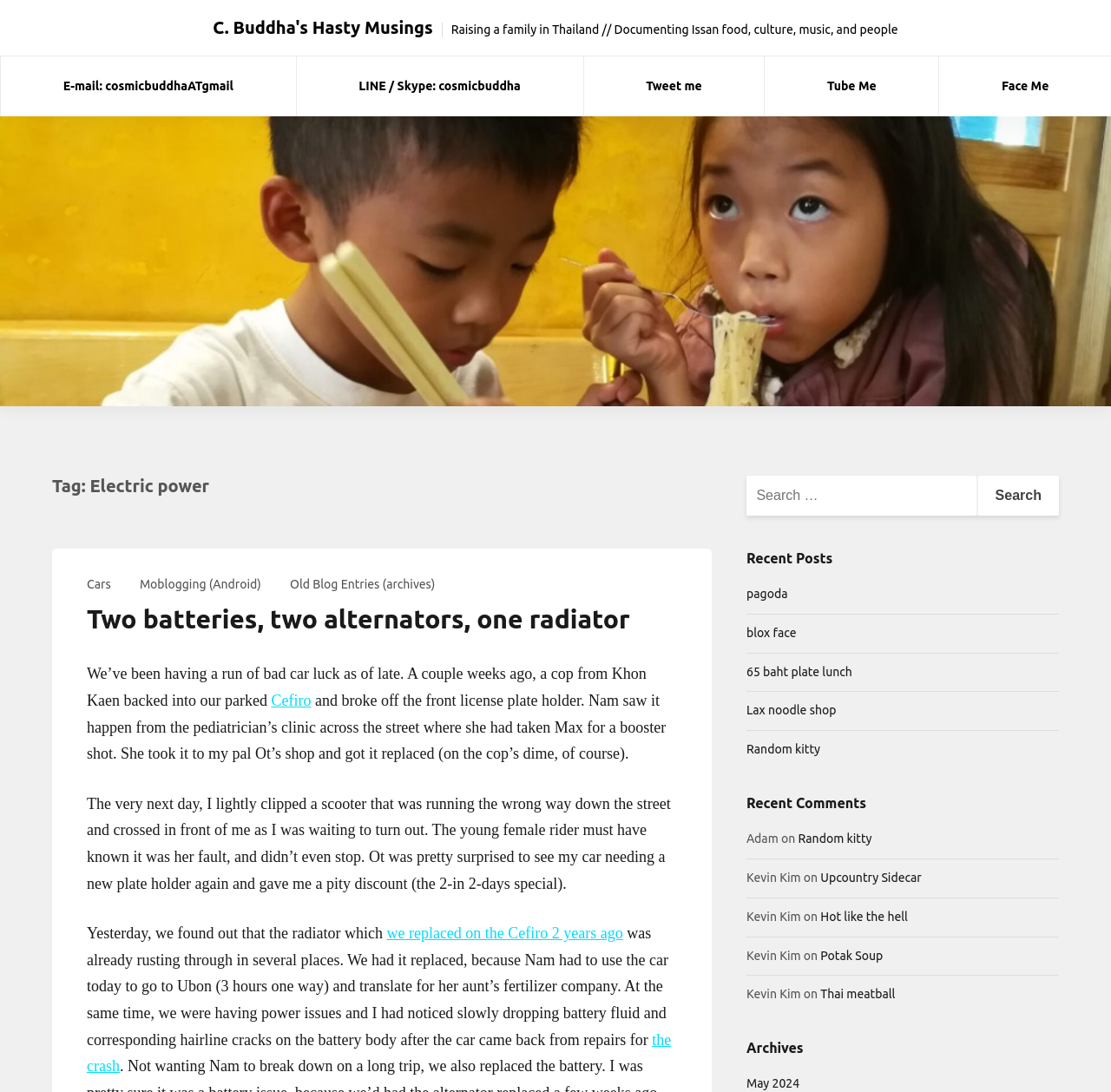Find the bounding box coordinates for the element that must be clicked to complete the instruction: "Check the recent comment from 'Adam'". The coordinates should be four float numbers between 0 and 1, indicated as [left, top, right, bottom].

[0.672, 0.762, 0.701, 0.774]